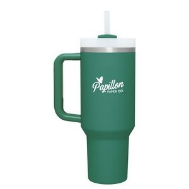Deliver an in-depth description of the image, highlighting major points.

The image showcases the "Stanley Quencher H2.O FlowState™ Tumbler," a stylish and functional drink container designed for hydration on the go. This tall tumbler features a robust green exterior with a comfortable handle for easy gripping. The lid is equipped with a removable straw, enabling convenient sipping, whether you're at the gym, on a hike, or simply enjoying a refreshing beverage at home. The modern design and sleek appearance make it not only practical but also aesthetically pleasing, fitting well into any lifestyle. Perfect for keeping drinks cold or hot, this tumbler is an essential accessory for any enthusiast of outdoor activities or daily hydration.